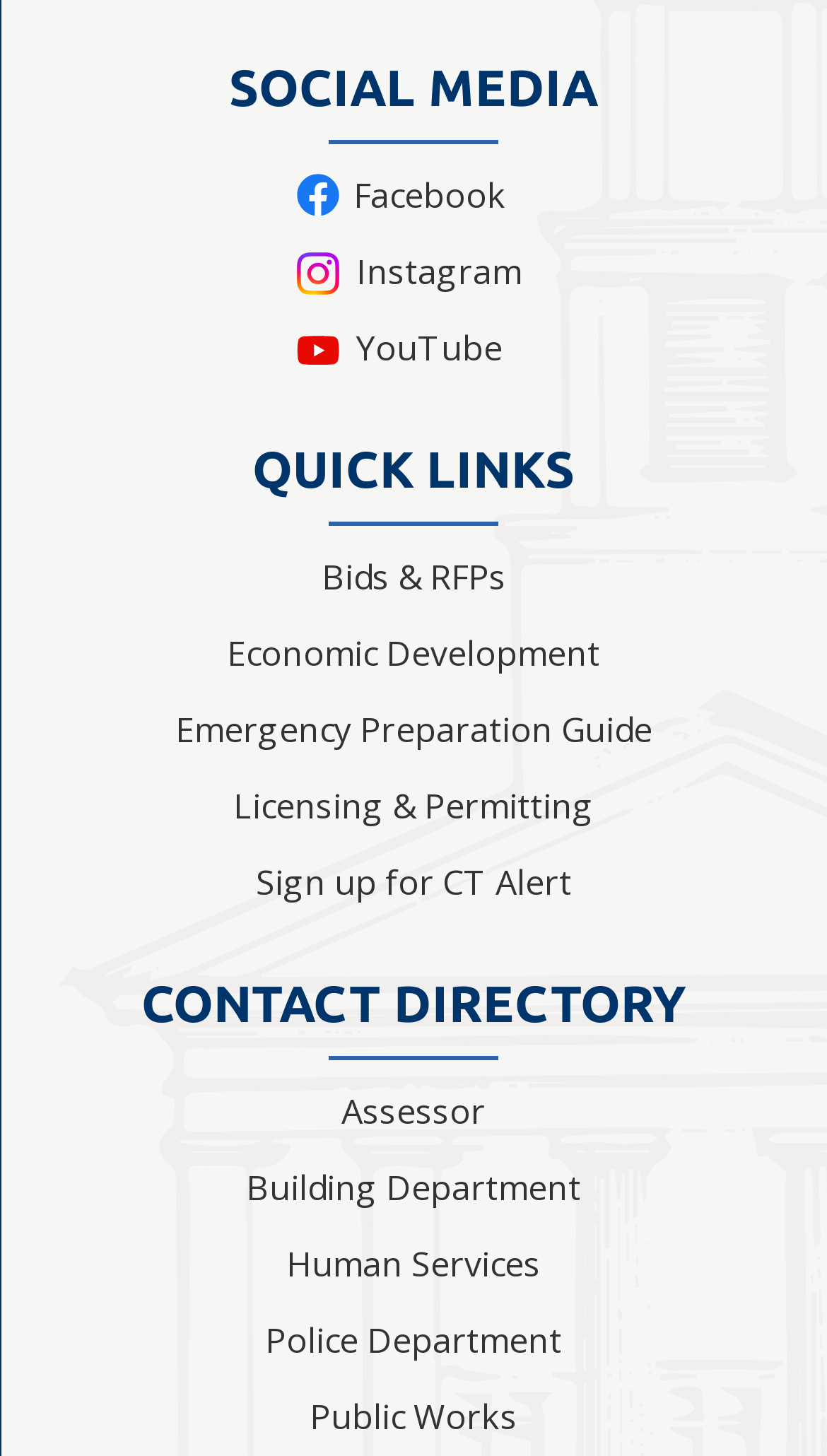Find the bounding box coordinates of the element to click in order to complete the given instruction: "View next post."

None